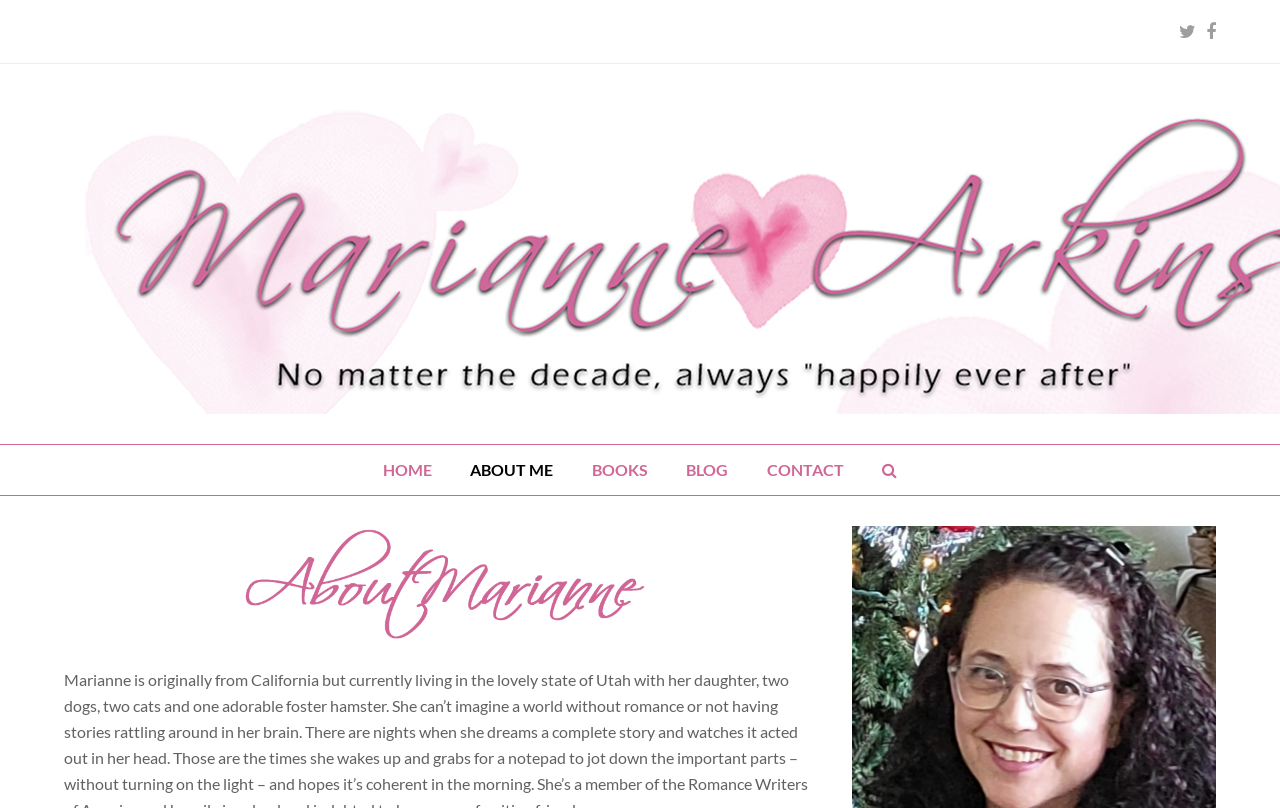Identify the bounding box of the HTML element described as: "About Me".

[0.353, 0.551, 0.446, 0.613]